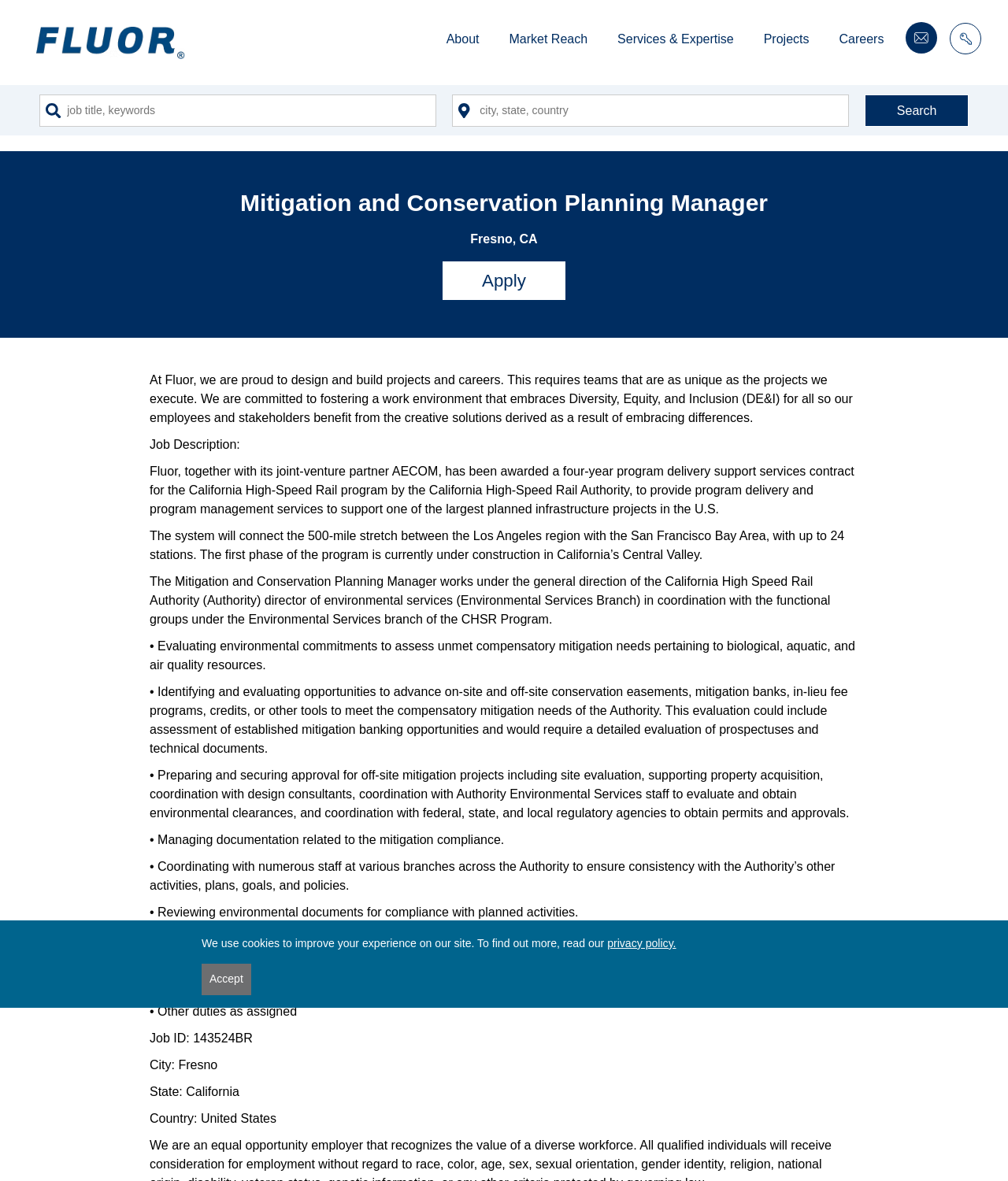Identify the bounding box for the given UI element using the description provided. Coordinates should be in the format (top-left x, top-left y, bottom-right x, bottom-right y) and must be between 0 and 1. Here is the description: alt="fluor Logo"

[0.036, 0.022, 0.184, 0.05]